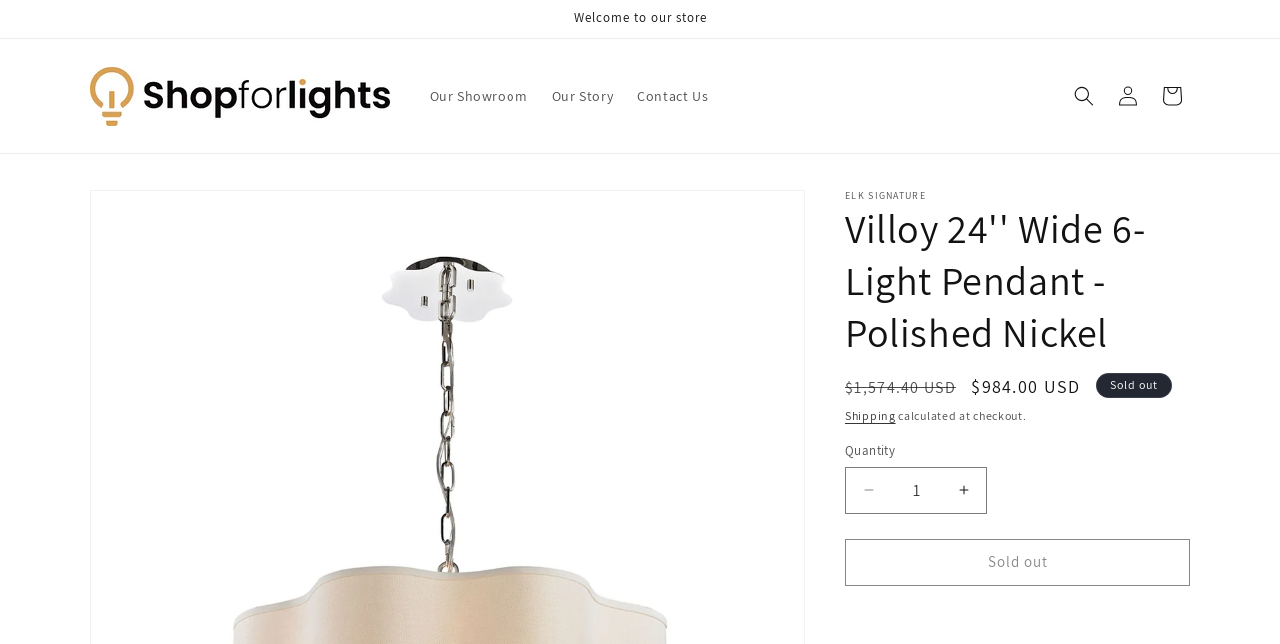What is the minimum quantity that can be ordered?
Use the screenshot to answer the question with a single word or phrase.

1